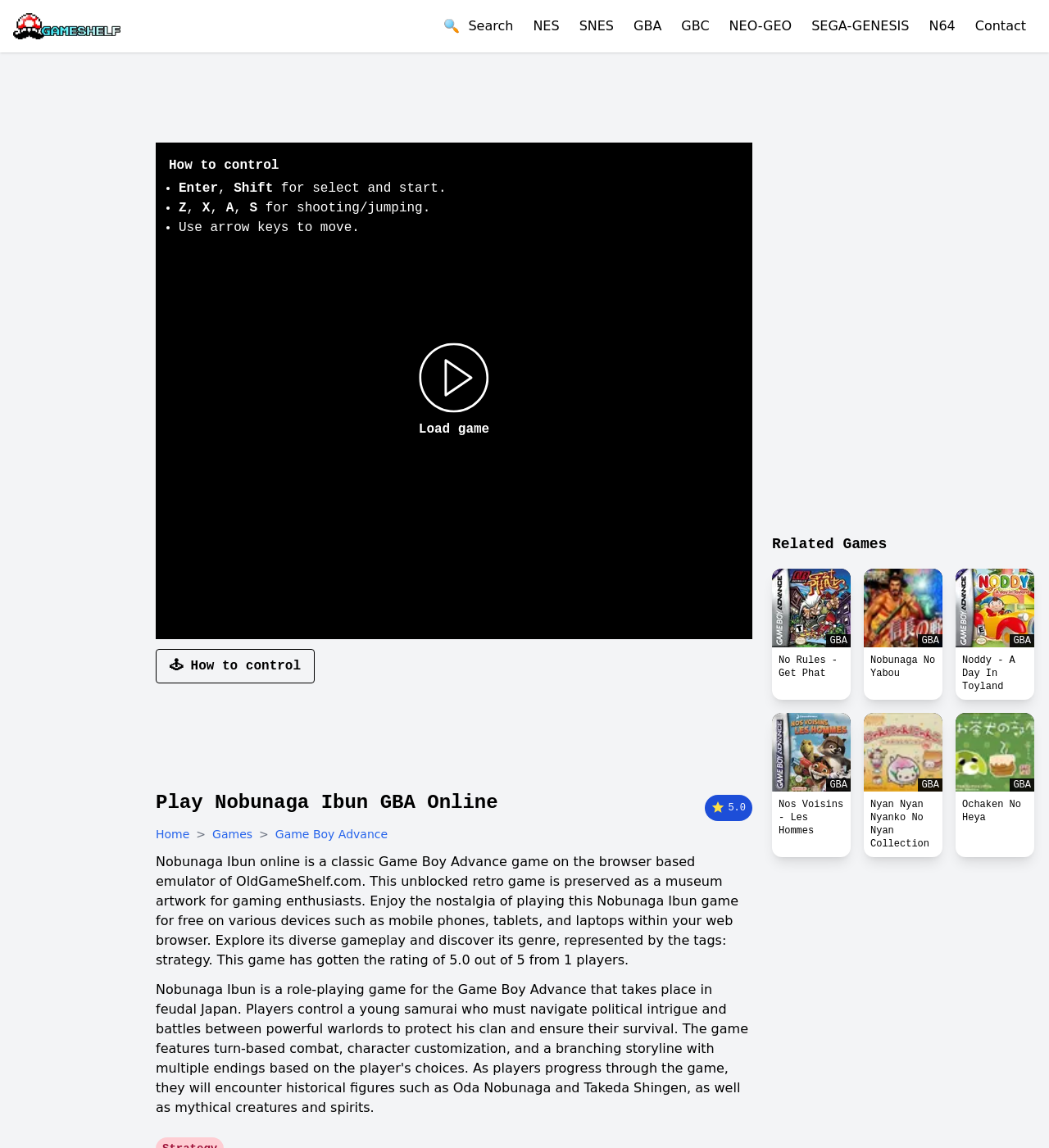Find the bounding box coordinates of the element's region that should be clicked in order to follow the given instruction: "Join the DreamFactory newsletter list". The coordinates should consist of four float numbers between 0 and 1, i.e., [left, top, right, bottom].

None